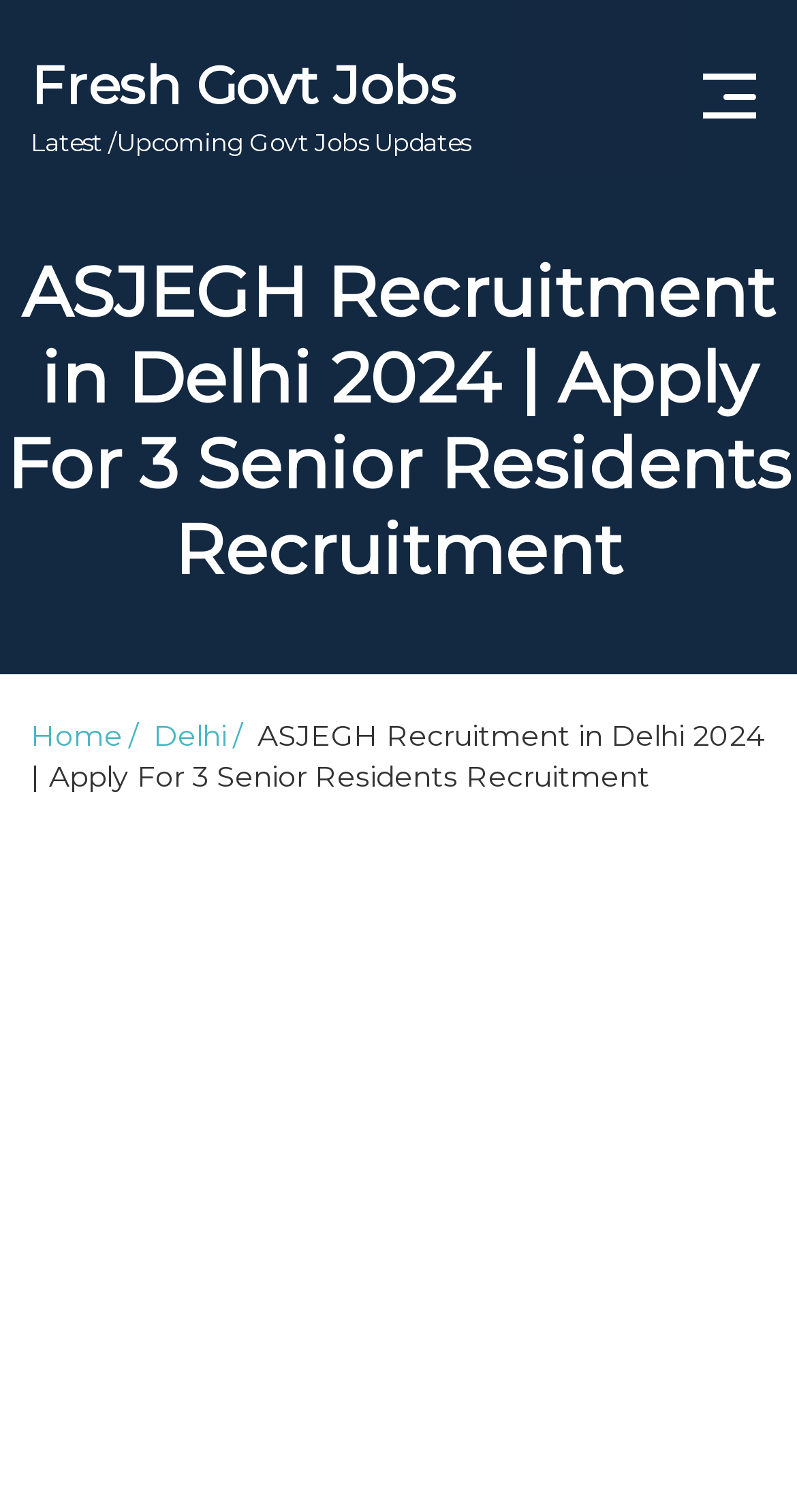Find and indicate the bounding box coordinates of the region you should select to follow the given instruction: "Click on Fresh Govt Jobs Latest/Upcoming Govt Jobs Updates".

[0.038, 0.035, 0.59, 0.106]